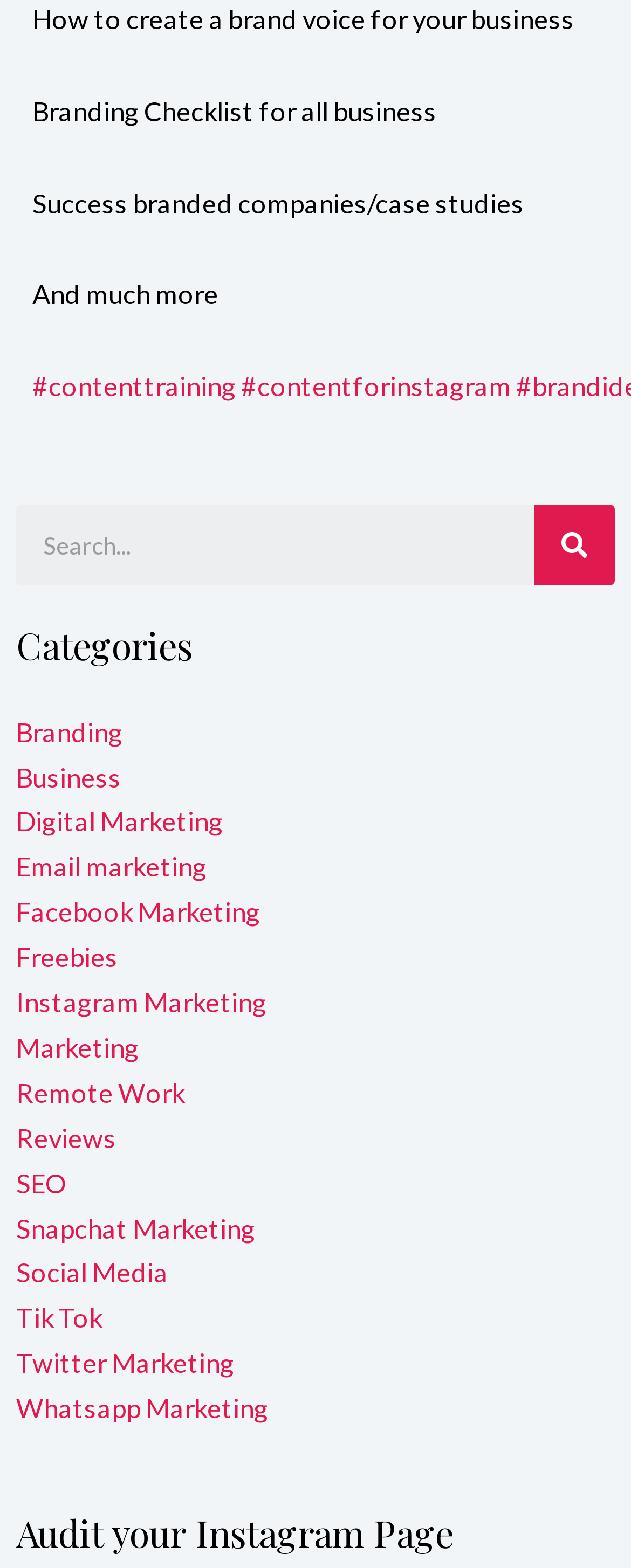Please identify the bounding box coordinates of the element's region that needs to be clicked to fulfill the following instruction: "Click on the 'Branding' category". The bounding box coordinates should consist of four float numbers between 0 and 1, i.e., [left, top, right, bottom].

[0.026, 0.456, 0.195, 0.476]